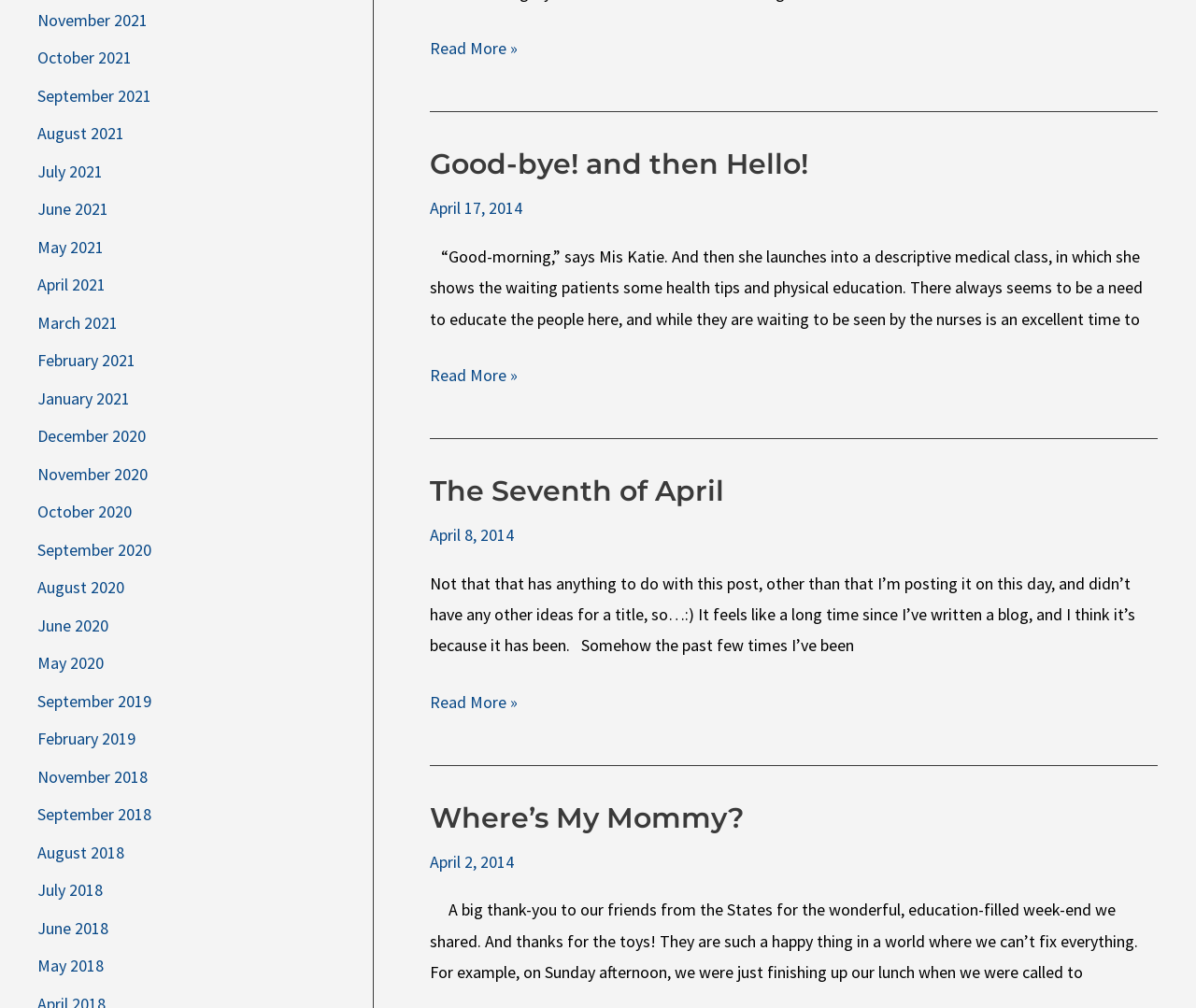What is the title of the third article?
Answer briefly with a single word or phrase based on the image.

Where’s My Mommy?